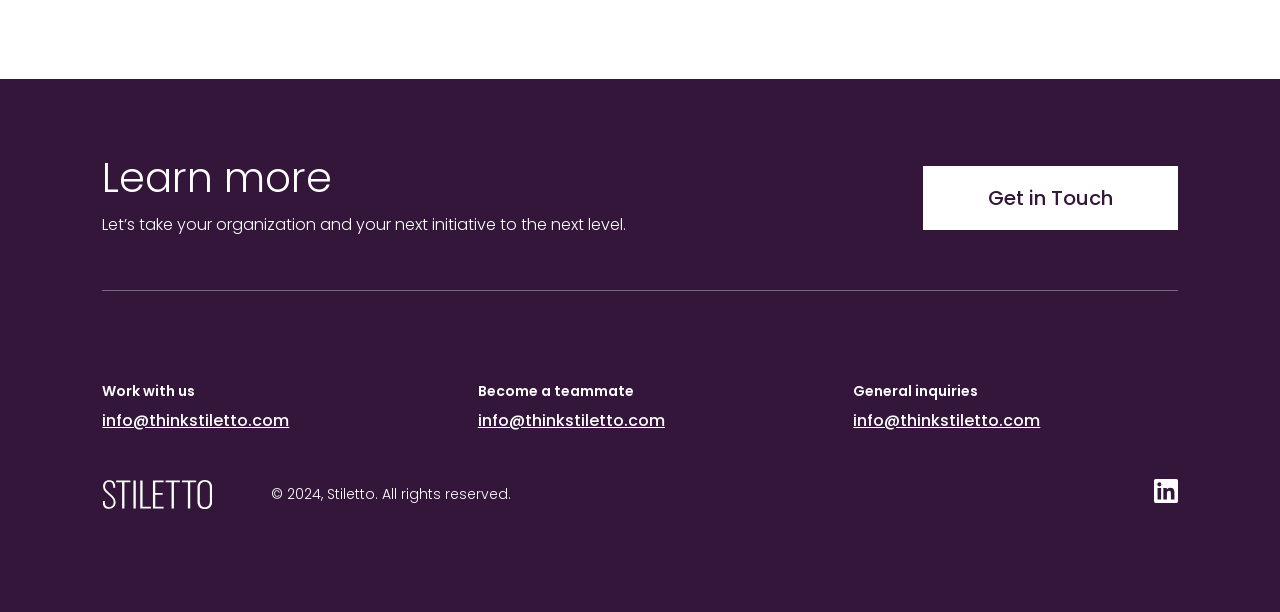Mark the bounding box of the element that matches the following description: "Get in Touch".

[0.721, 0.271, 0.92, 0.375]